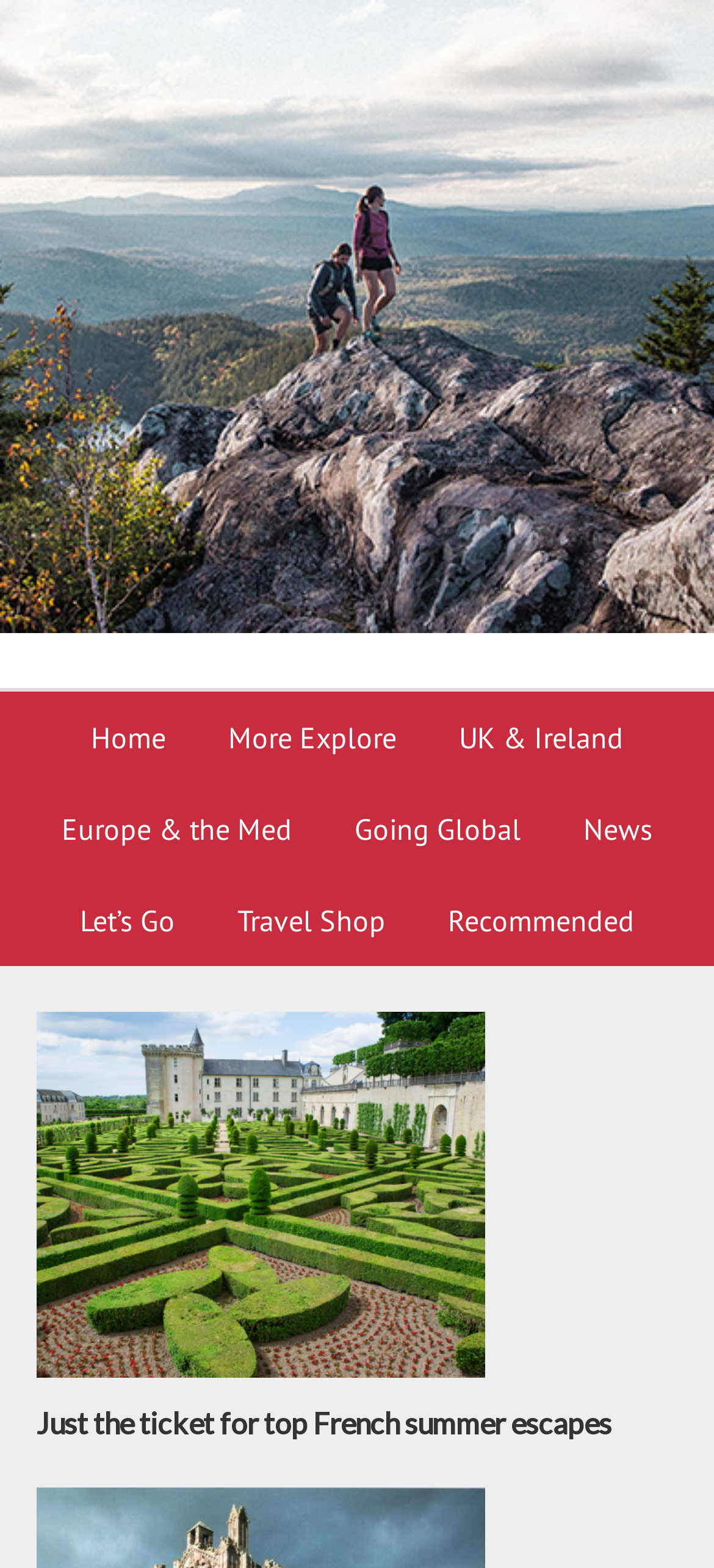Please use the details from the image to answer the following question comprehensively:
What is the vertical position of the 'News' link?

I compared the y1 and y2 coordinates of the 'News' link and the 'Let’s Go' link. The y1 and y2 coordinates of the 'News' link are [0.499, 0.558], and the y1 and y2 coordinates of the 'Let’s Go' link are [0.558, 0.616]. Since the y1 coordinate of the 'News' link is smaller than the y1 coordinate of the 'Let’s Go' link, I can conclude that the 'News' link is above the 'Let’s Go' link.